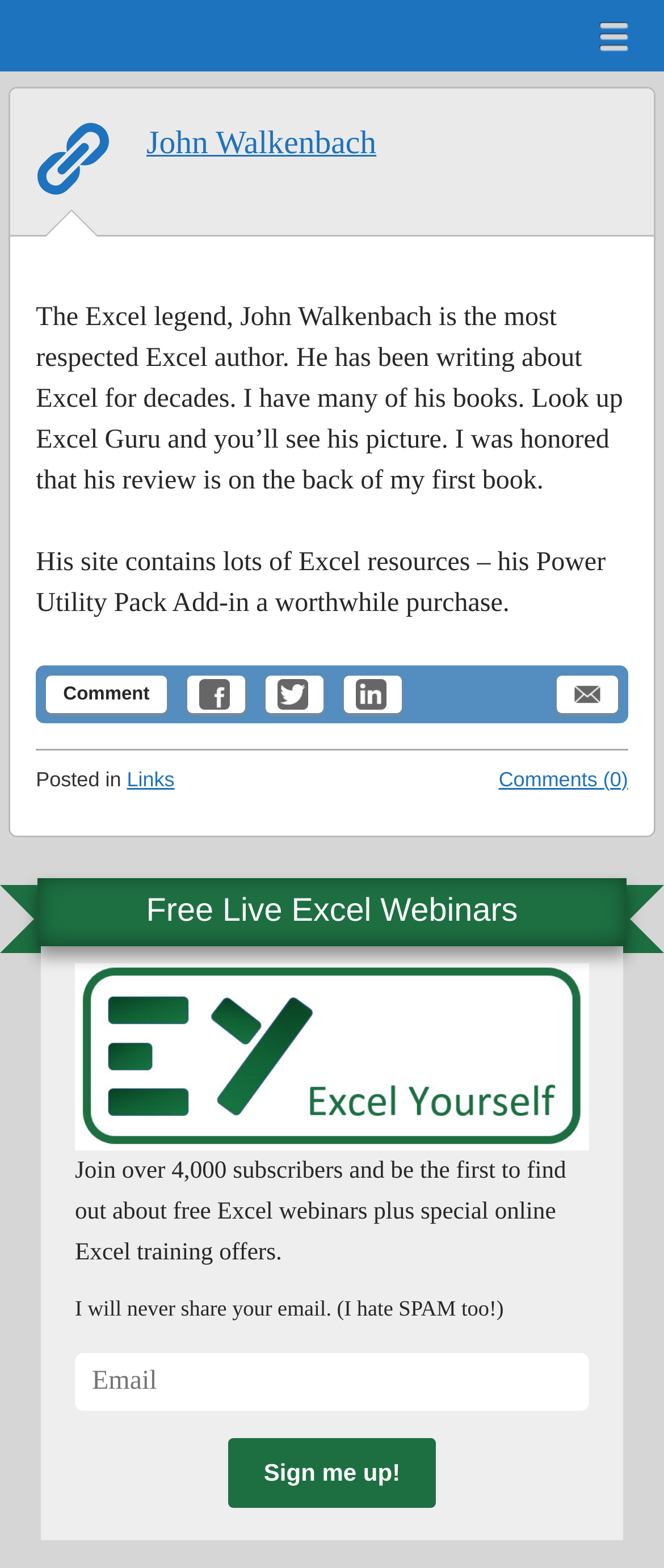What is the purpose of the textbox?
Look at the image and answer the question with a single word or phrase.

Email